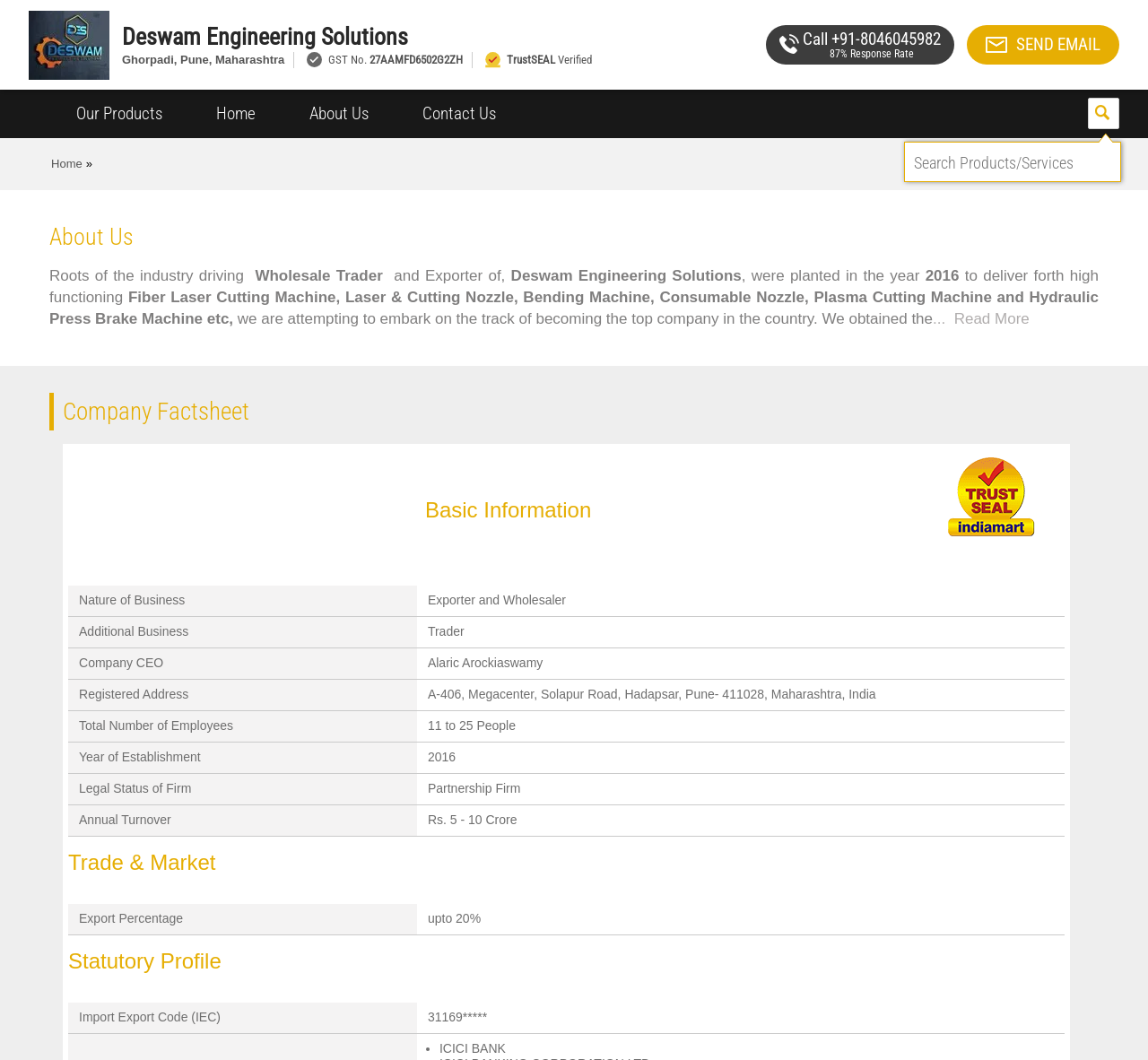Describe all the visual and textual components of the webpage comprehensively.

The webpage is about Deswam Engineering Solutions, a wholesaler from Ghorpadi, Pune, India. At the top, there is a logo and a heading with the company name, followed by a brief description of the company's location and GST number. Below this, there are three images, likely representing the company's certifications or trust badges.

On the top navigation bar, there are four links: "Our Products", "Home", "About Us", and "Contact Us". Next to the navigation bar, there is a search box where users can search for products or services.

The main content of the page is divided into two sections. The first section has a heading "About Us" and provides a brief overview of the company's history, mission, and products. The text describes the company as a wholesale trader and exporter of various machines and equipment, including fiber laser cutting machines and plasma cutting machines.

The second section is titled "Company Factsheet" and presents information about the company in a table format. The table has eight rows, each containing information about a specific aspect of the company, such as its nature of business, CEO, registered address, total number of employees, year of establishment, legal status, annual turnover, and export percentage.

Below the table, there are two more sections: "Trade & Market" and "Statutory Profile". The "Trade & Market" section appears to be empty, while the "Statutory Profile" section contains a table with a single row, providing information about the company's import-export code.

At the bottom of the page, there is a list marker with a bullet point, but it is not clear what this represents. Overall, the webpage provides a brief overview of Deswam Engineering Solutions, its products, and its company profile.